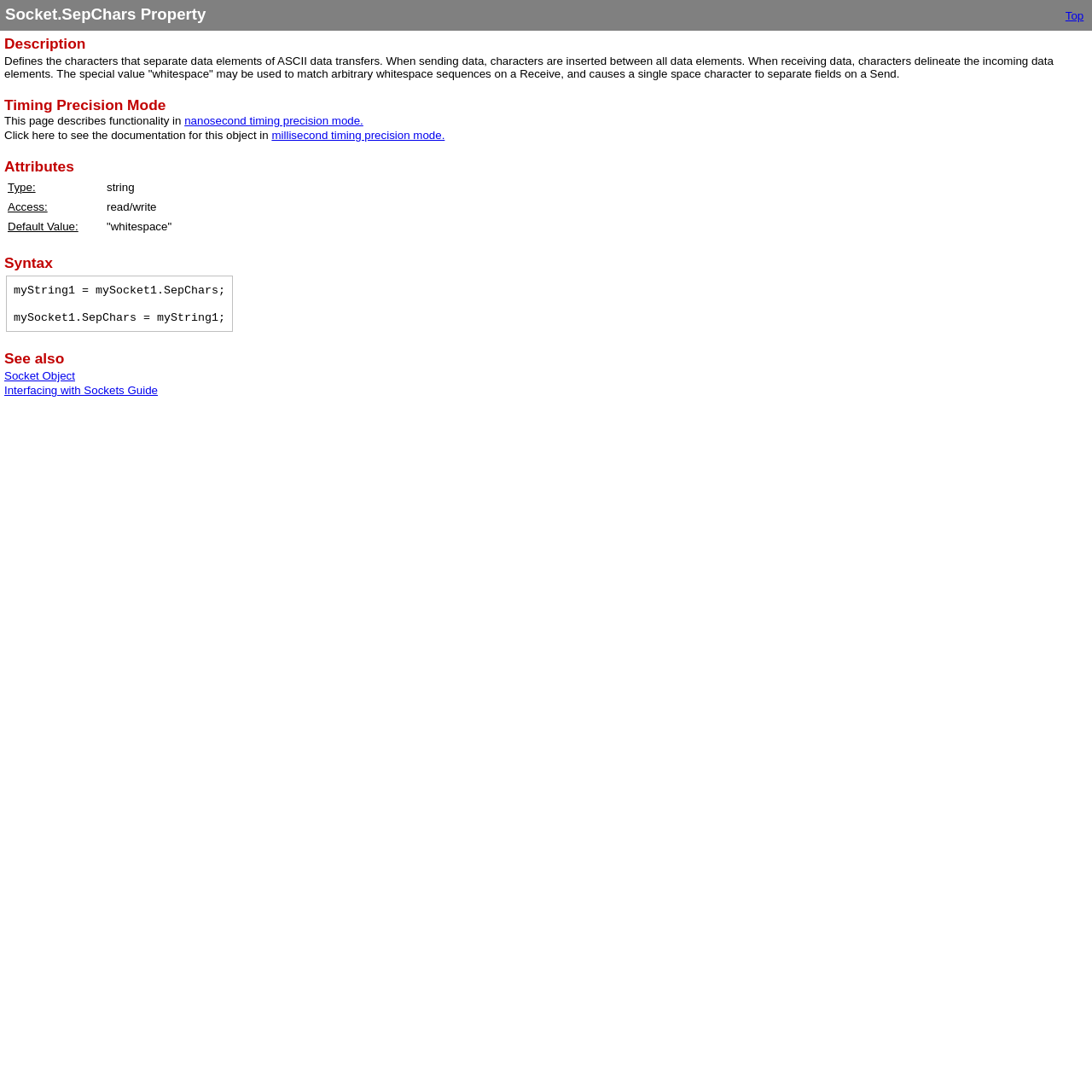Using the image as a reference, answer the following question in as much detail as possible:
What is the access mode of SepChars?

The access mode of SepChars can be found in the Attributes section, where it is specified as 'Access: read/write'.